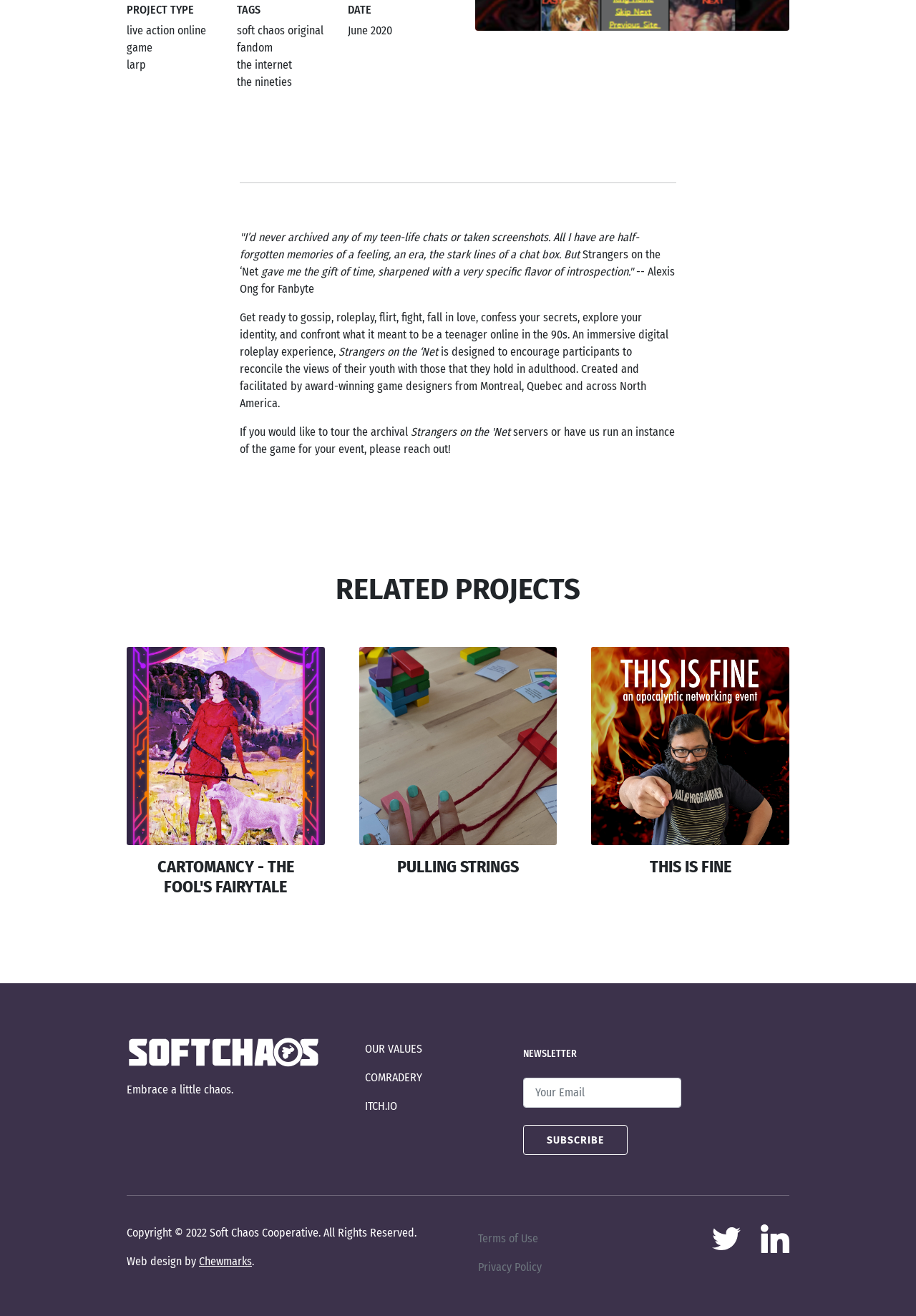Determine the bounding box of the UI component based on this description: "Subscribe". The bounding box coordinates should be four float values between 0 and 1, i.e., [left, top, right, bottom].

[0.571, 0.855, 0.685, 0.878]